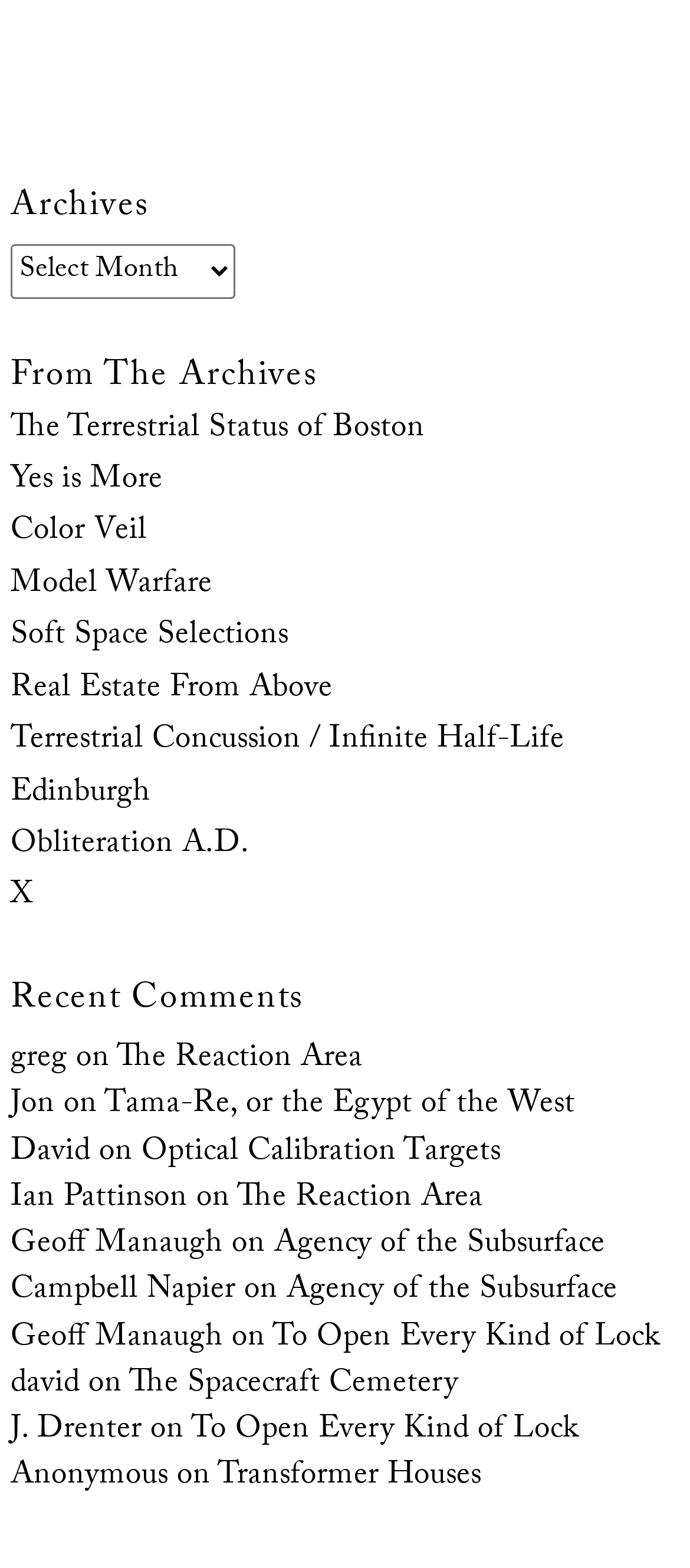Given the element description X, predict the bounding box coordinates for the UI element in the webpage screenshot. The format should be (top-left x, top-left y, bottom-right x, bottom-right y), and the values should be between 0 and 1.

[0.015, 0.556, 0.049, 0.589]